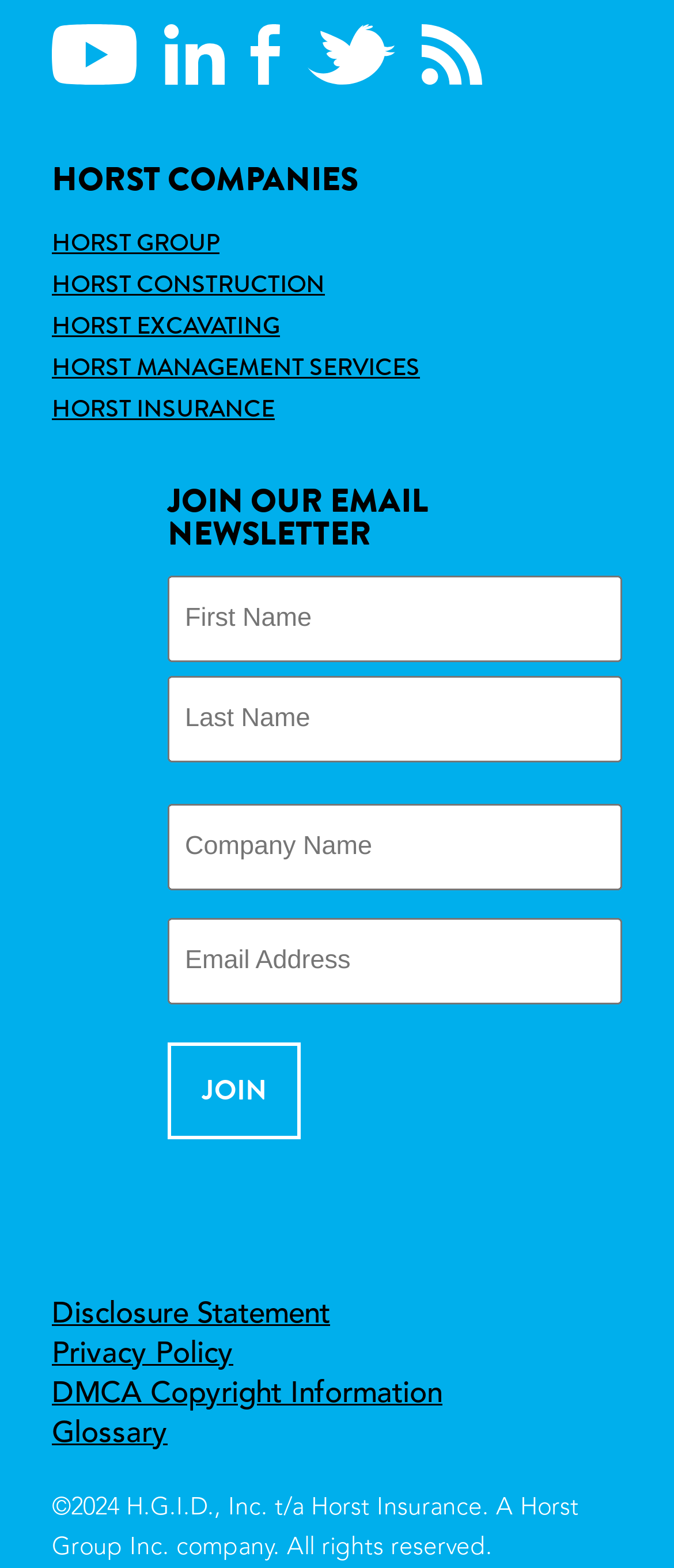Extract the bounding box of the UI element described as: "parent_node: Last name="input_1.6" placeholder="Last Name"".

[0.249, 0.431, 0.923, 0.486]